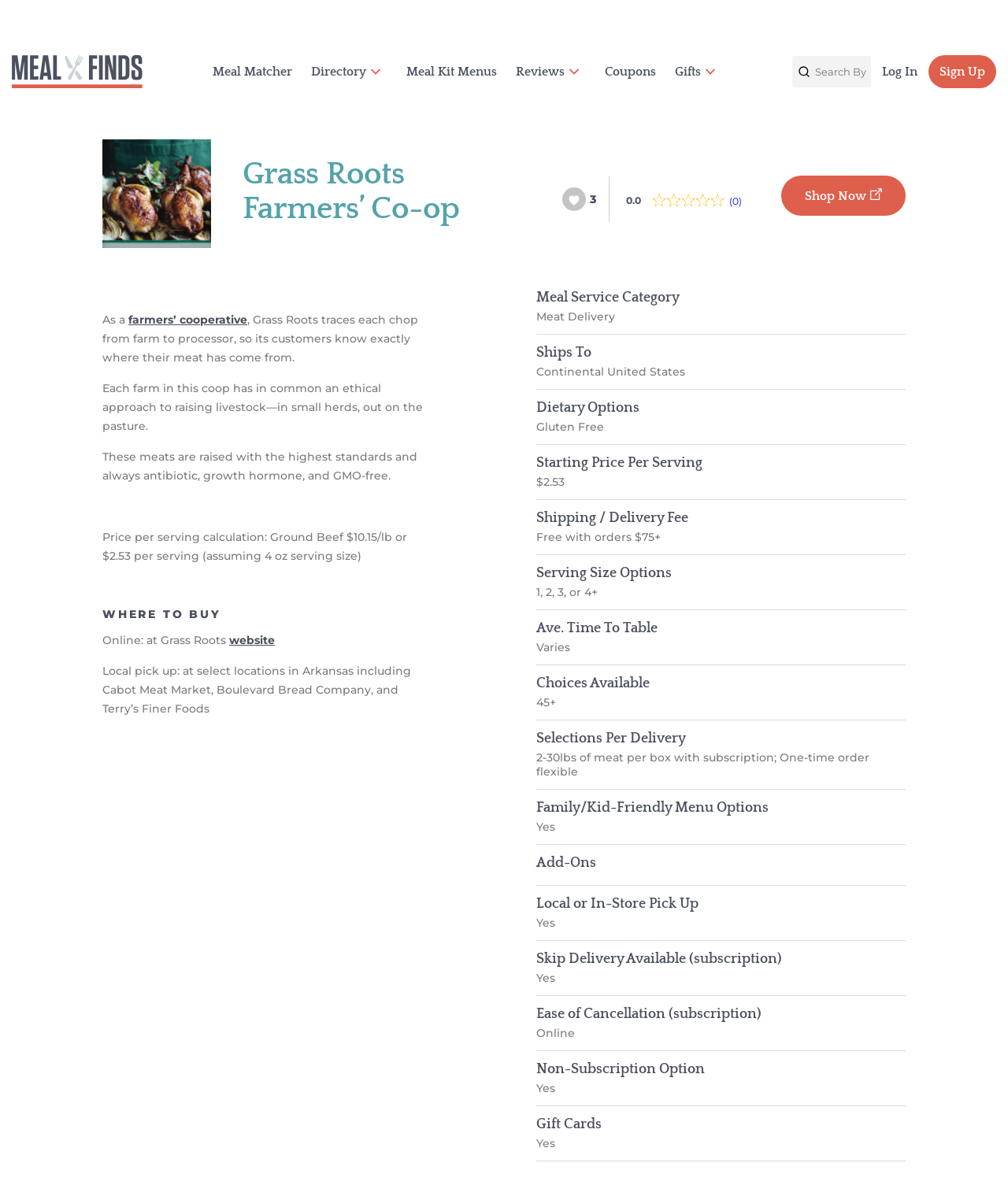Identify the bounding box coordinates for the UI element described as: "farmers’ cooperative". The coordinates should be provided as four floats between 0 and 1: [left, top, right, bottom].

[0.127, 0.261, 0.245, 0.273]